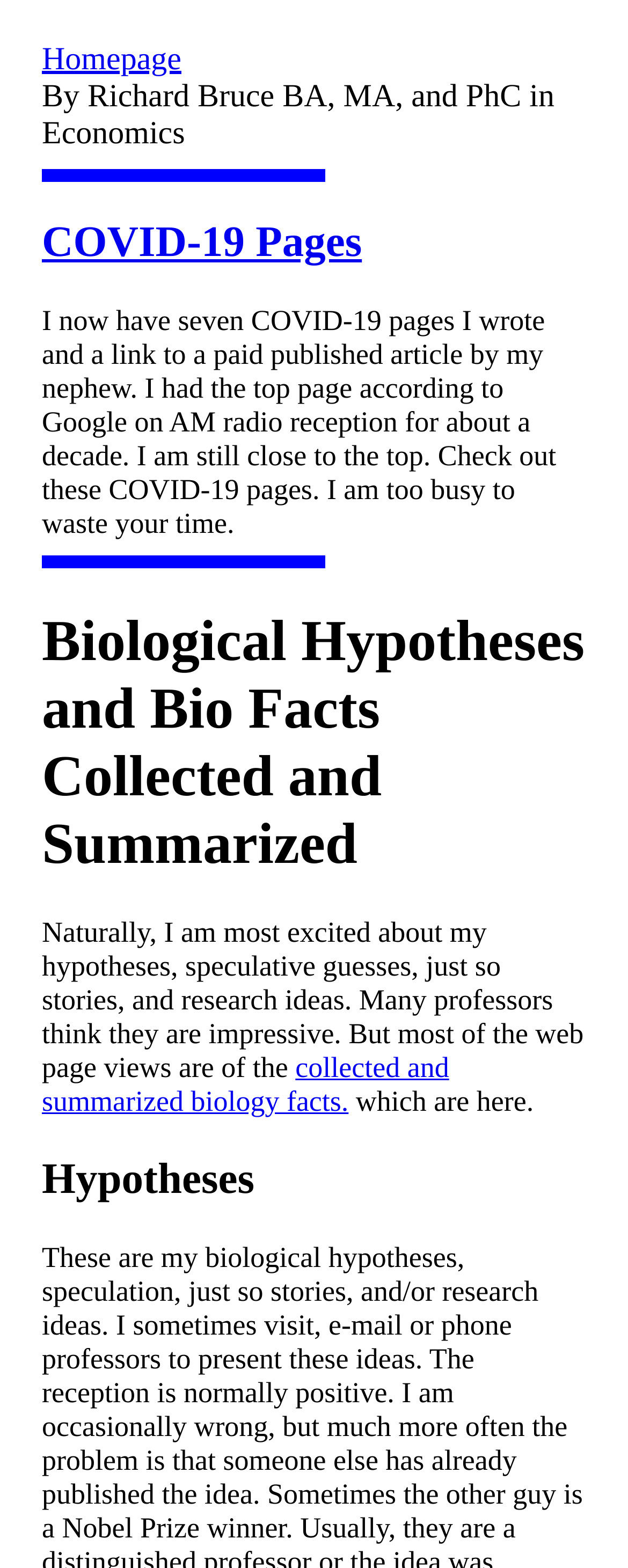What is the orientation of the separator below the 'Homepage' link? Using the information from the screenshot, answer with a single word or phrase.

horizontal